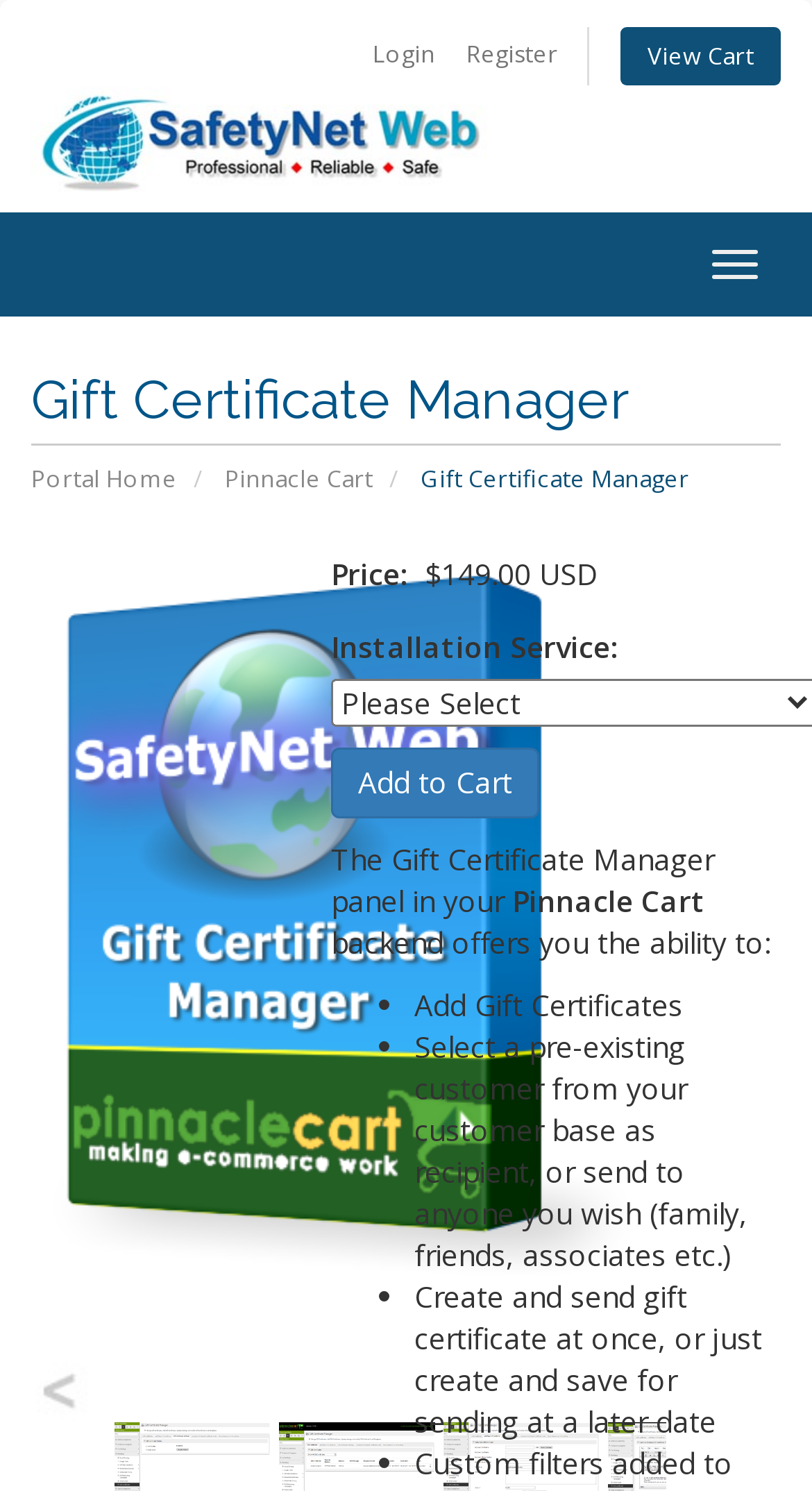What is the function of the 'Add to Cart' button?
Answer the question with a single word or phrase, referring to the image.

To add the gift certificate to the cart